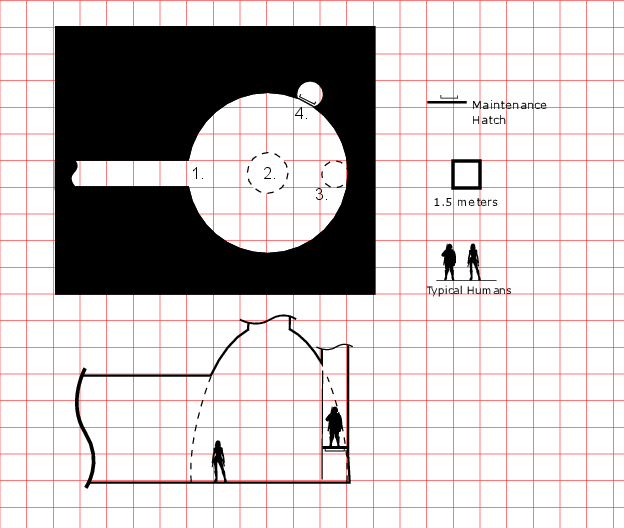Respond to the question below with a single word or phrase:
What is the height of the room?

5.5 meters